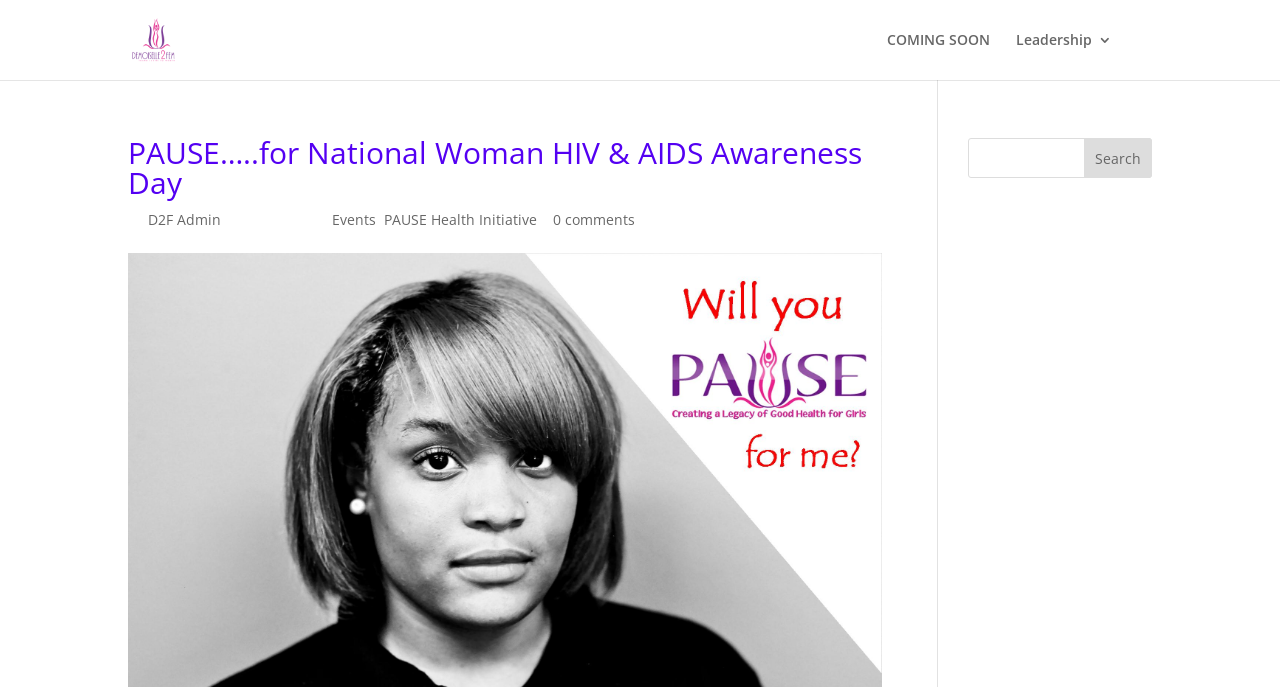Identify the bounding box coordinates for the region of the element that should be clicked to carry out the instruction: "View the image about 'teen counseling'". The bounding box coordinates should be four float numbers between 0 and 1, i.e., [left, top, right, bottom].

None